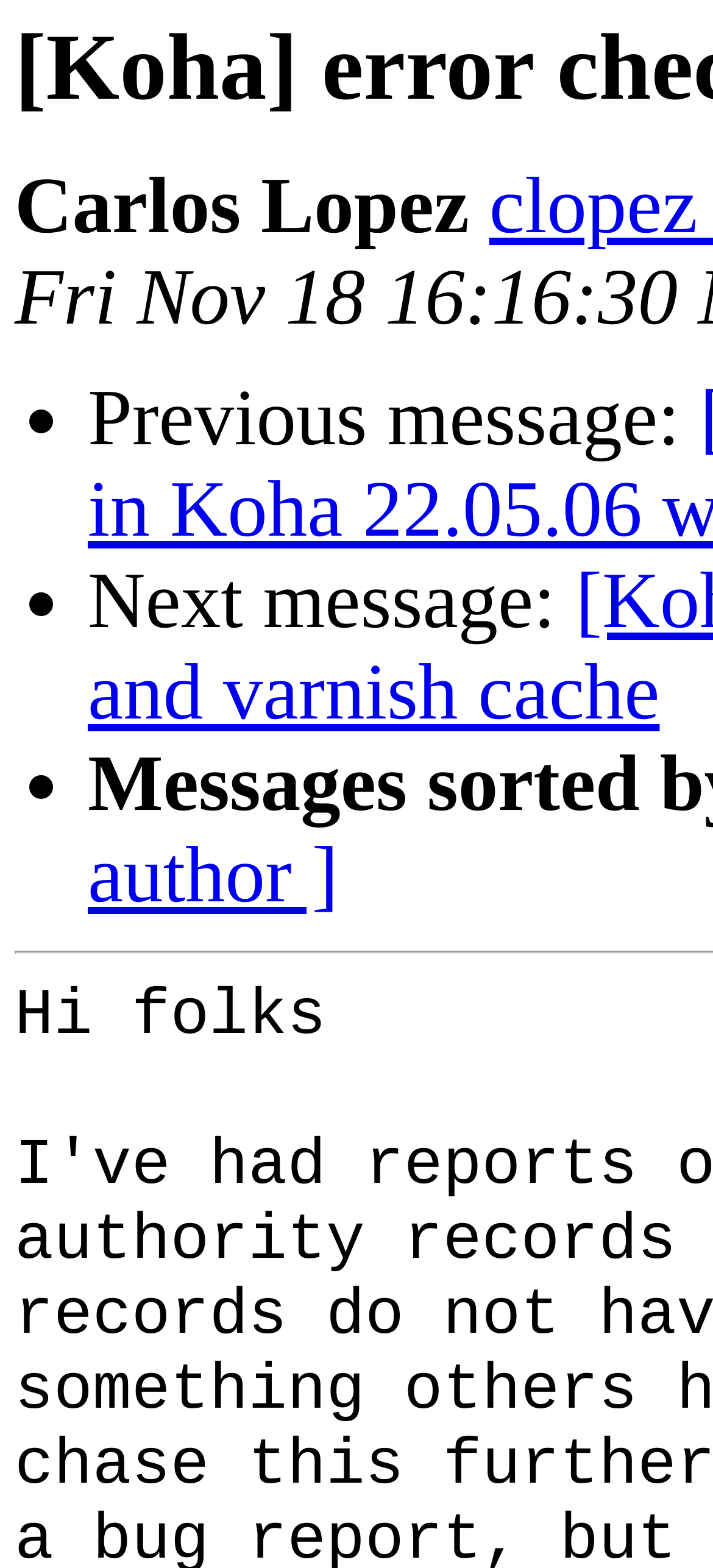Generate the text content of the main headline of the webpage.

[Koha] error checking in auth import?